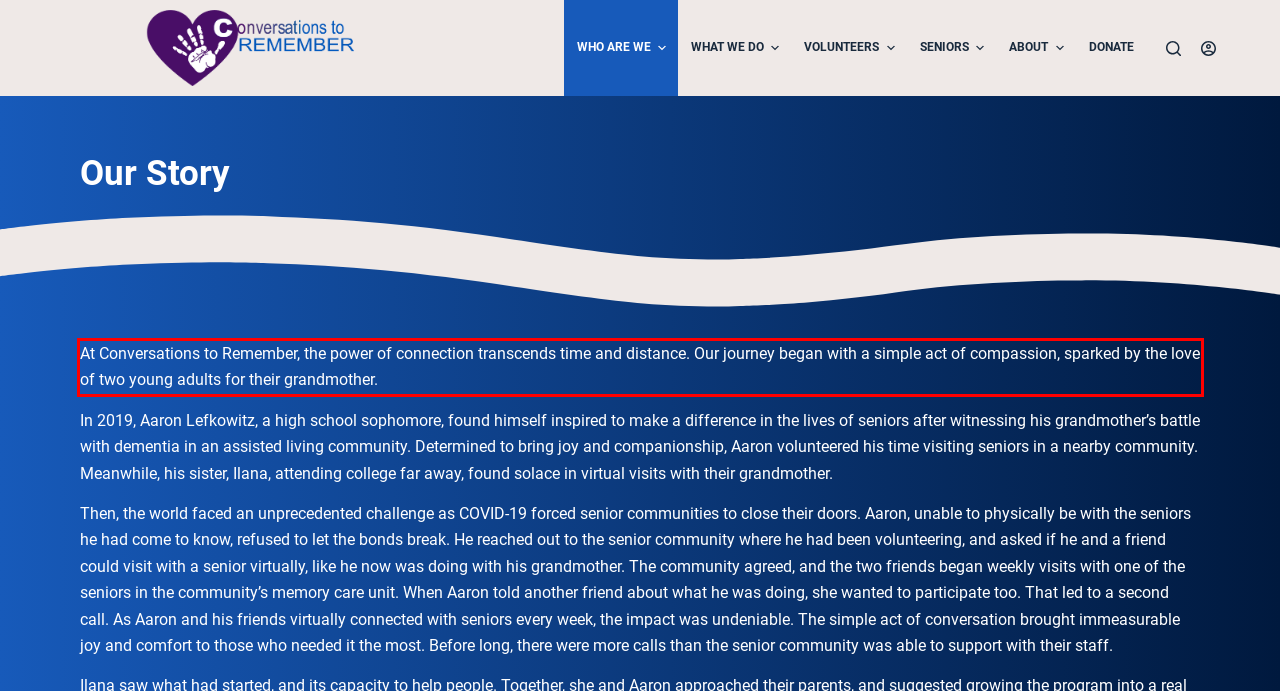Given a screenshot of a webpage with a red bounding box, extract the text content from the UI element inside the red bounding box.

At Conversations to Remember, the power of connection transcends time and distance. Our journey began with a simple act of compassion, sparked by the love of two young adults for their grandmother.